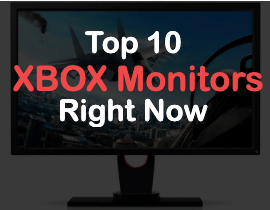What is the purpose of the image?
Refer to the image and give a detailed answer to the question.

The image is designed to attract gamers who are searching for the best display options to enhance their gaming sessions on Xbox, as it prominently displays the title 'Top 10 XBOX Monitors Right Now' and showcases a dynamic gaming scene in the background.